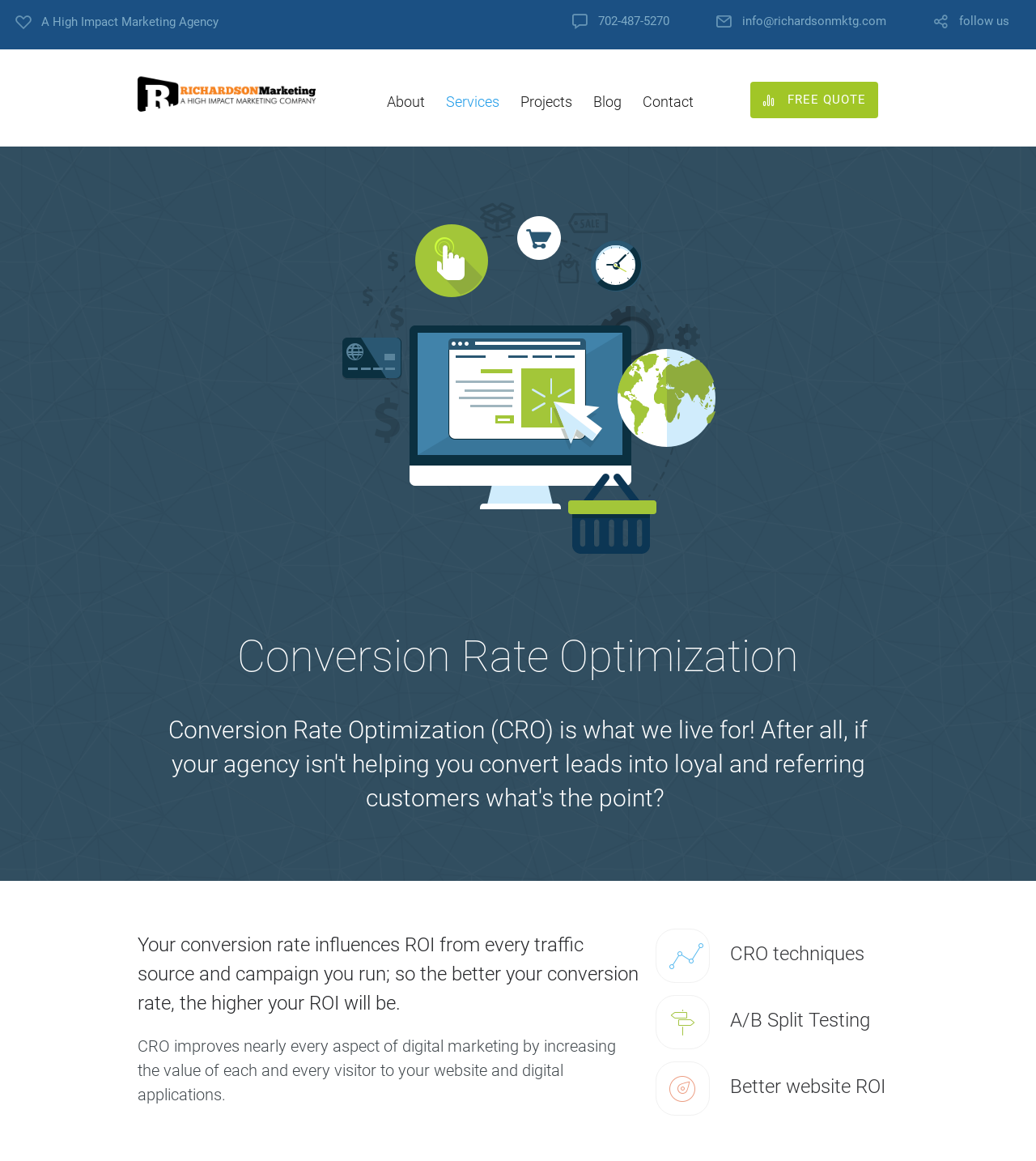Determine the bounding box coordinates for the element that should be clicked to follow this instruction: "Learn about conversion rate optimization". The coordinates should be given as four float numbers between 0 and 1, in the format [left, top, right, bottom].

[0.16, 0.545, 0.84, 0.587]